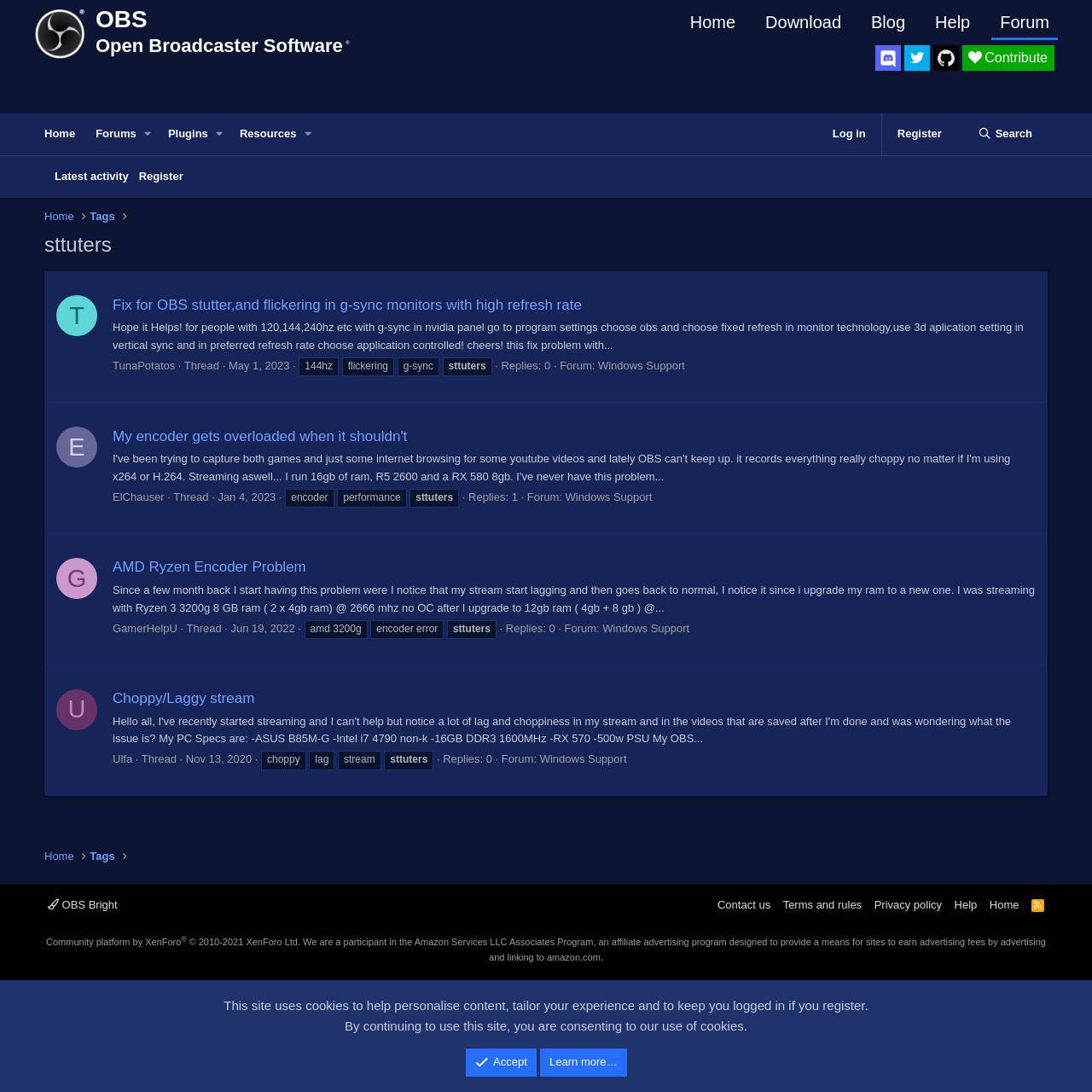Given the content of the image, can you provide a detailed answer to the question?
What is the purpose of the 'Toggle expanded' button?

The 'Toggle expanded' button is used to expand or collapse a menu. This can be inferred from the presence of the button next to menu items and its description 'hasPopup: menu expanded: False'.